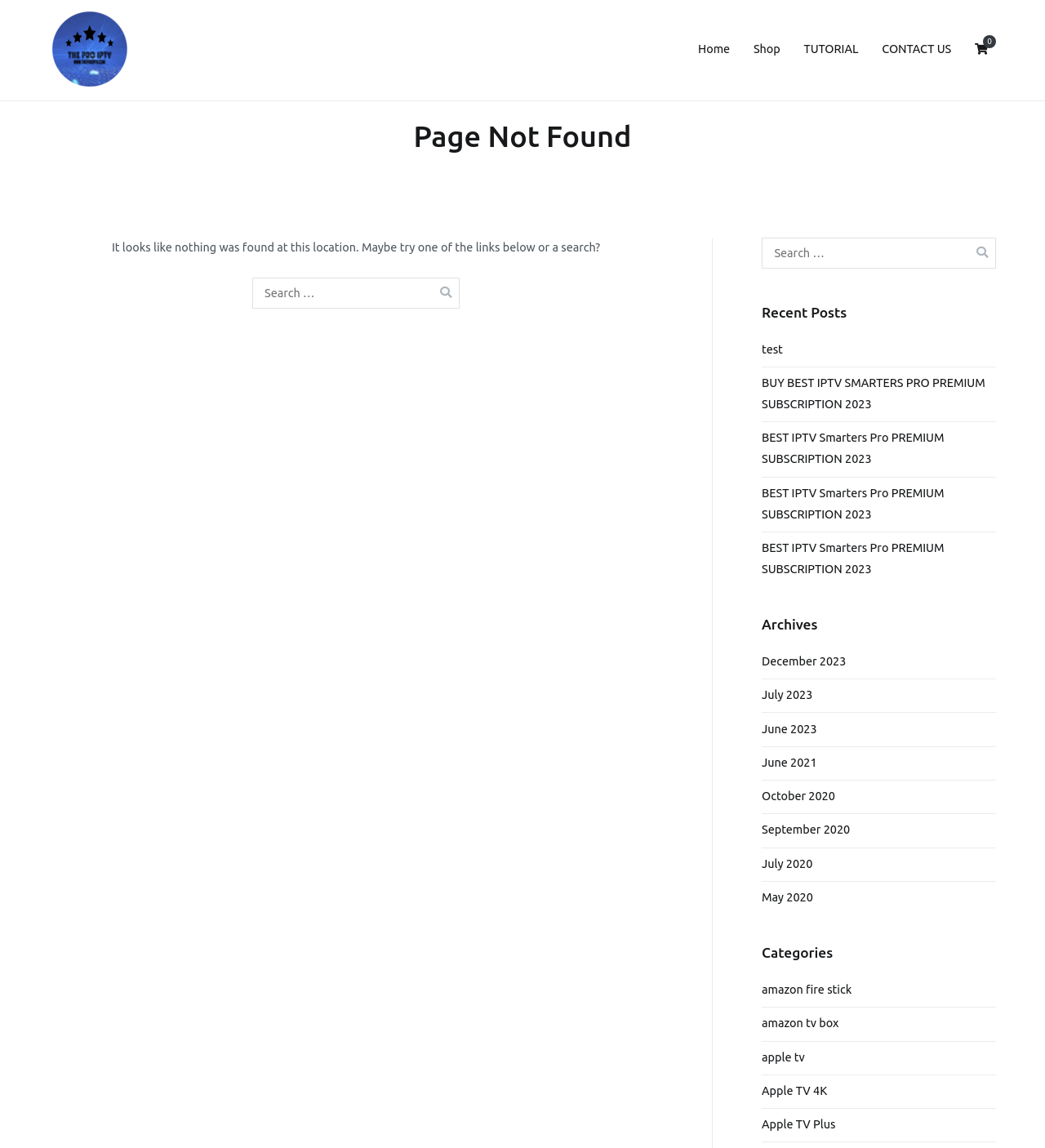What is the first recent post?
Based on the content of the image, thoroughly explain and answer the question.

I looked at the 'Recent Posts' section and found the first link, which is 'test'. Therefore, the first recent post is 'test'.